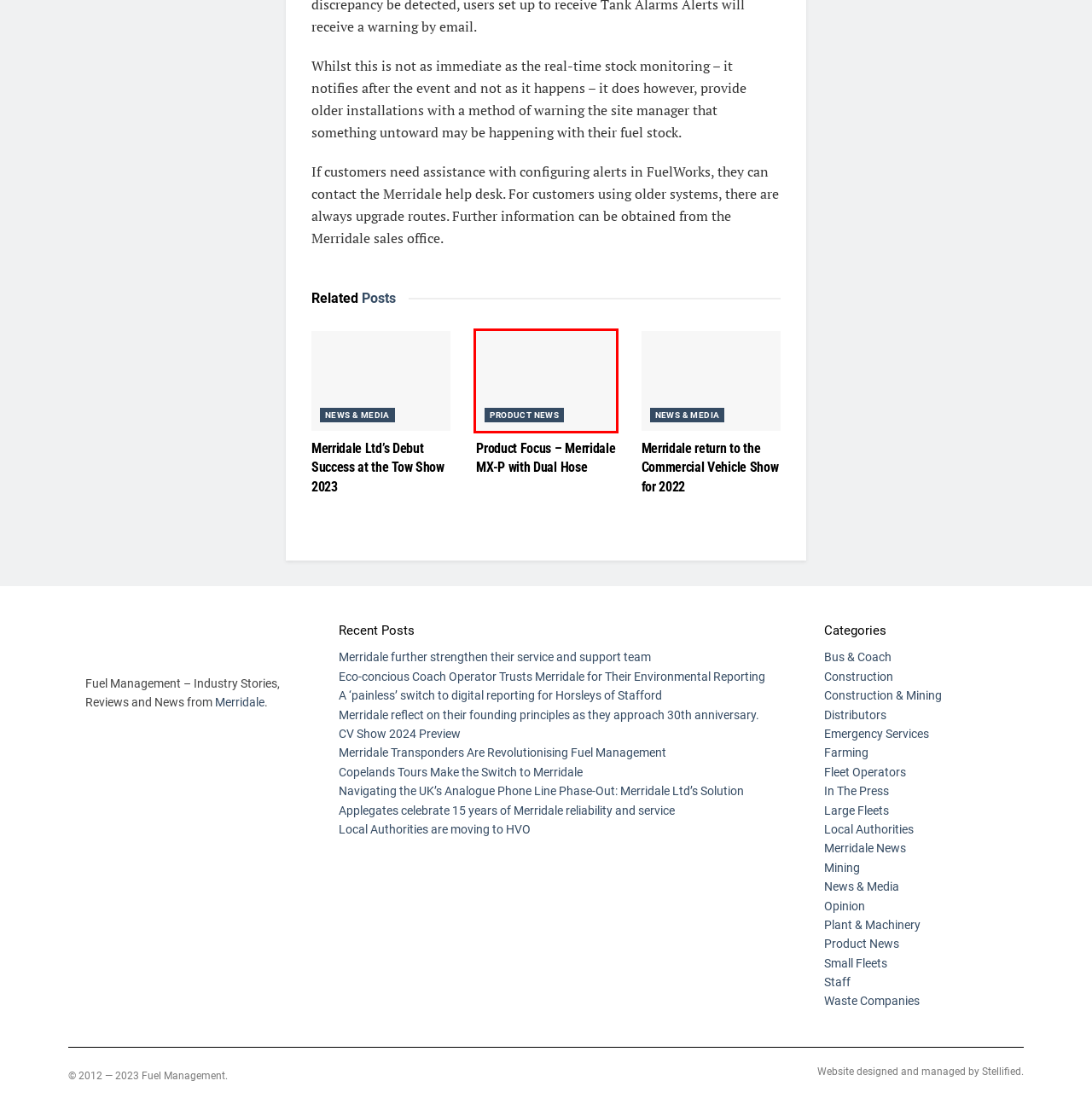Review the screenshot of a webpage that includes a red bounding box. Choose the webpage description that best matches the new webpage displayed after clicking the element within the bounding box. Here are the candidates:
A. Merridale Return To The Commercial Vehicle Show For 2022 | Fuel Management
B. Merridale Ltd's Debut Success At The Tow Show 2023 | Fuel Management
C. Web Design & Digital Marketing In Newcaslte-under-Lyme
D. Merridale Further Strengthen Their Service And Support Team | Fuel Management
E. Fuel Management & Fuel Monitoring Systems | Merridale
F. Merridale Transponders Are Revolutionising Fuel Management | Fuel Management
G. Product Focus - Merridale MX-P With Dual Hose | Fuel Management
H. CV Show 2024 Preview | Fuel Management

G